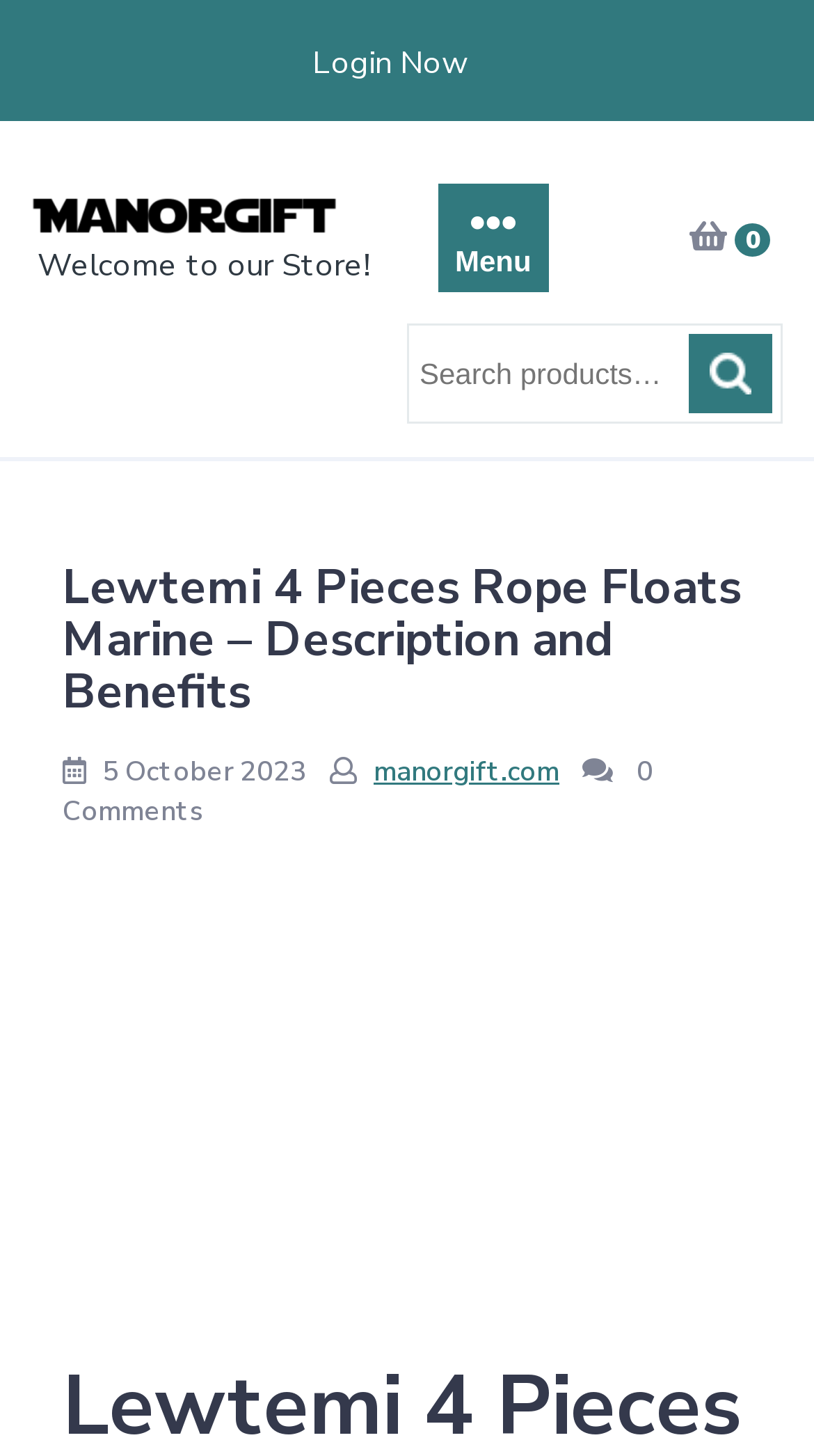What is the website URL of the online store?
Observe the image and answer the question with a one-word or short phrase response.

manorgift.com